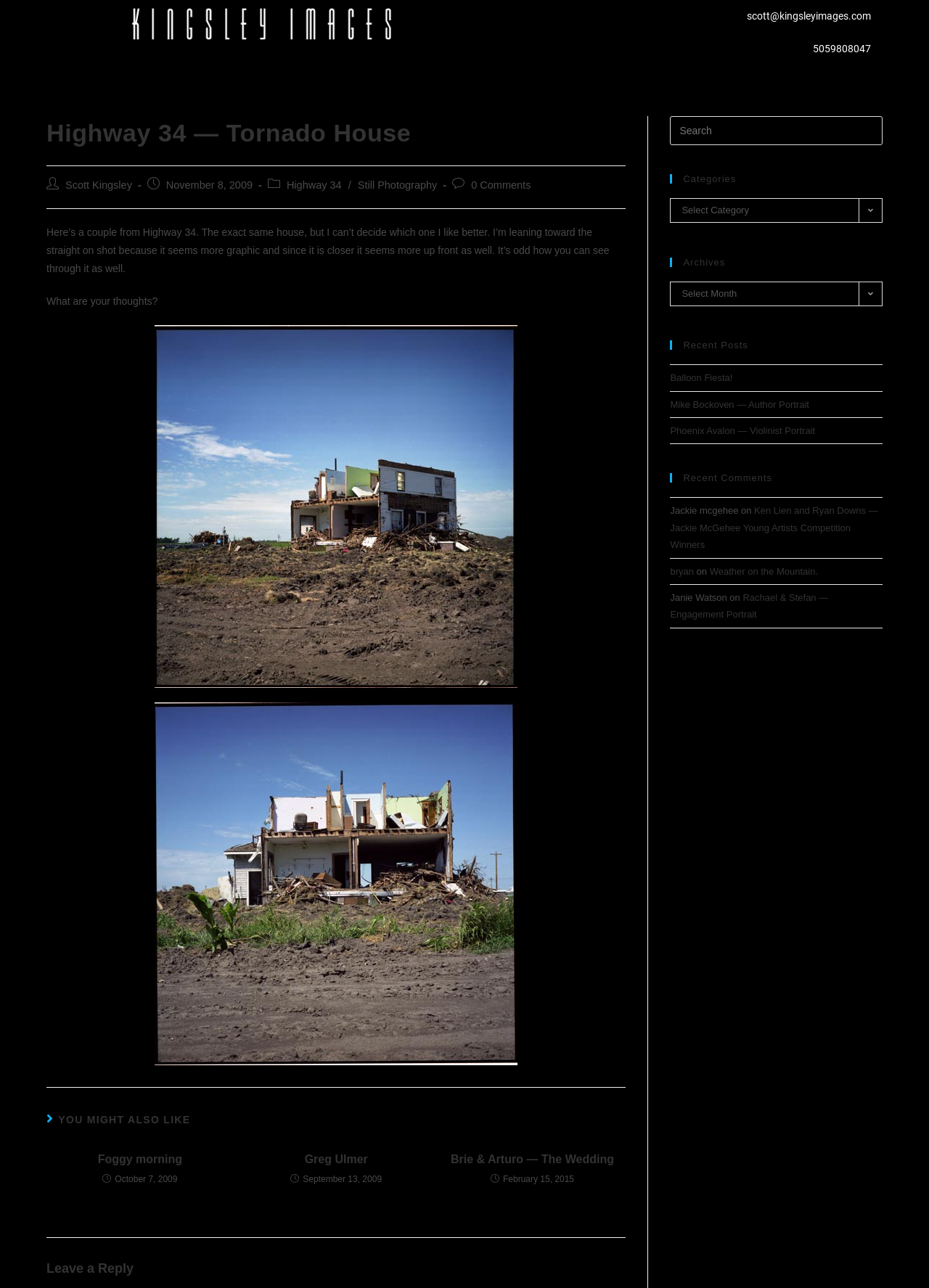What is the category of the post 'Foggy morning'?
Can you provide a detailed and comprehensive answer to the question?

The post 'Foggy morning' is listed under 'YOU MIGHT ALSO LIKE' section, but its category is not specified.